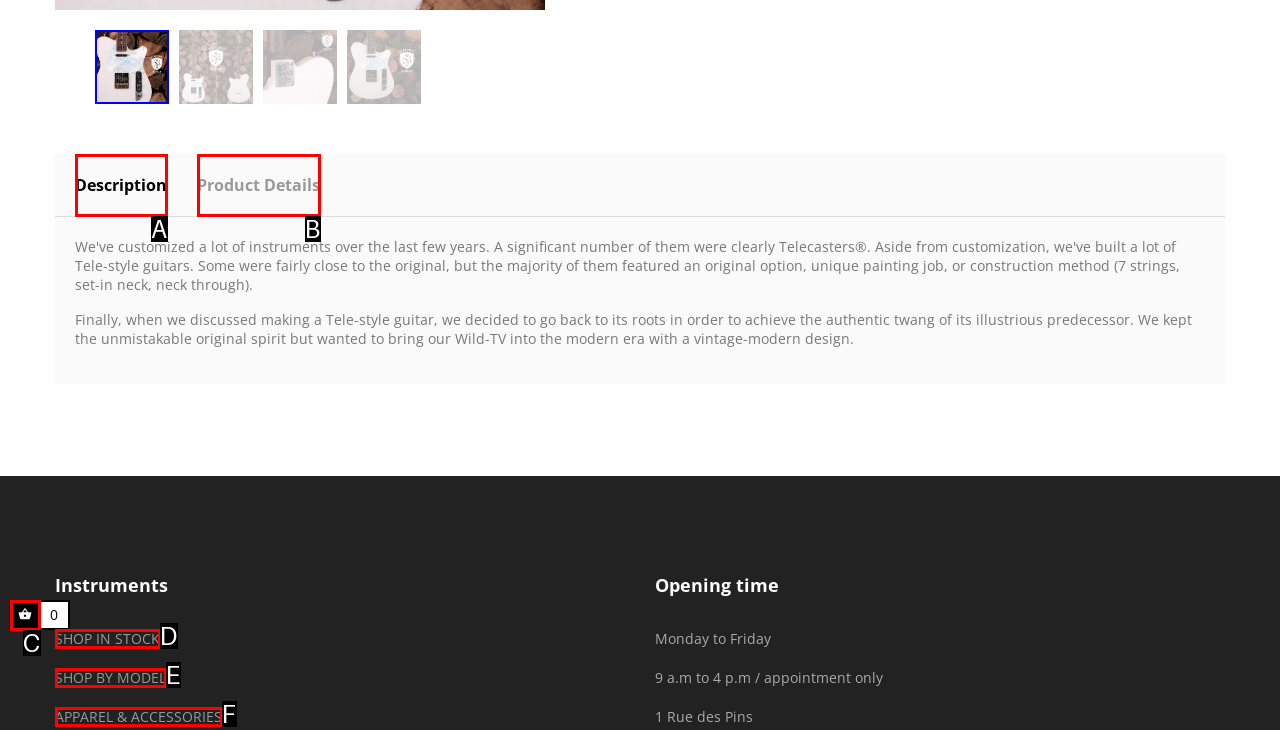Choose the option that aligns with the description: Product Details
Respond with the letter of the chosen option directly.

B